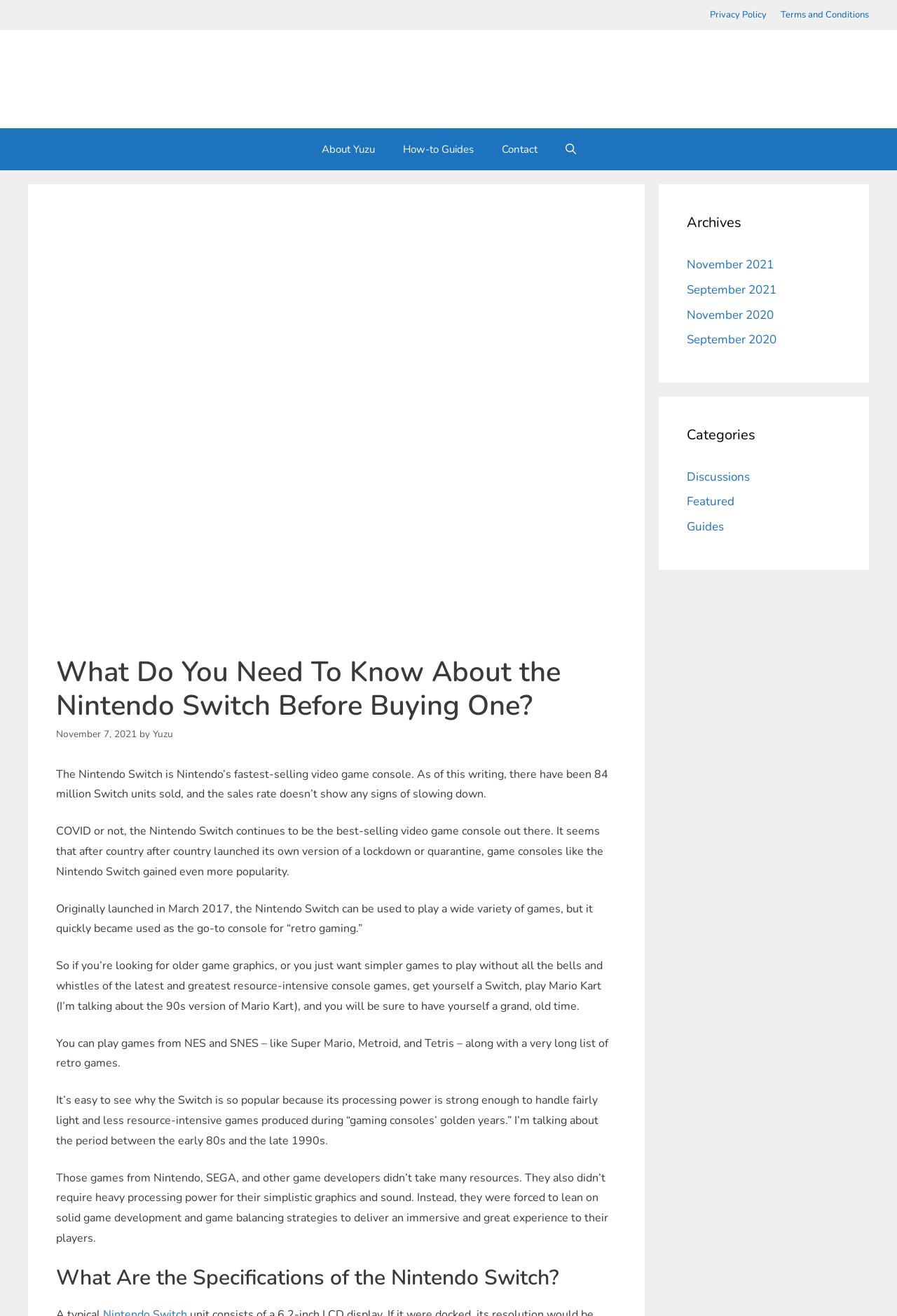Find the bounding box coordinates for the element described here: "aria-label="Open Search Bar"".

[0.614, 0.098, 0.657, 0.13]